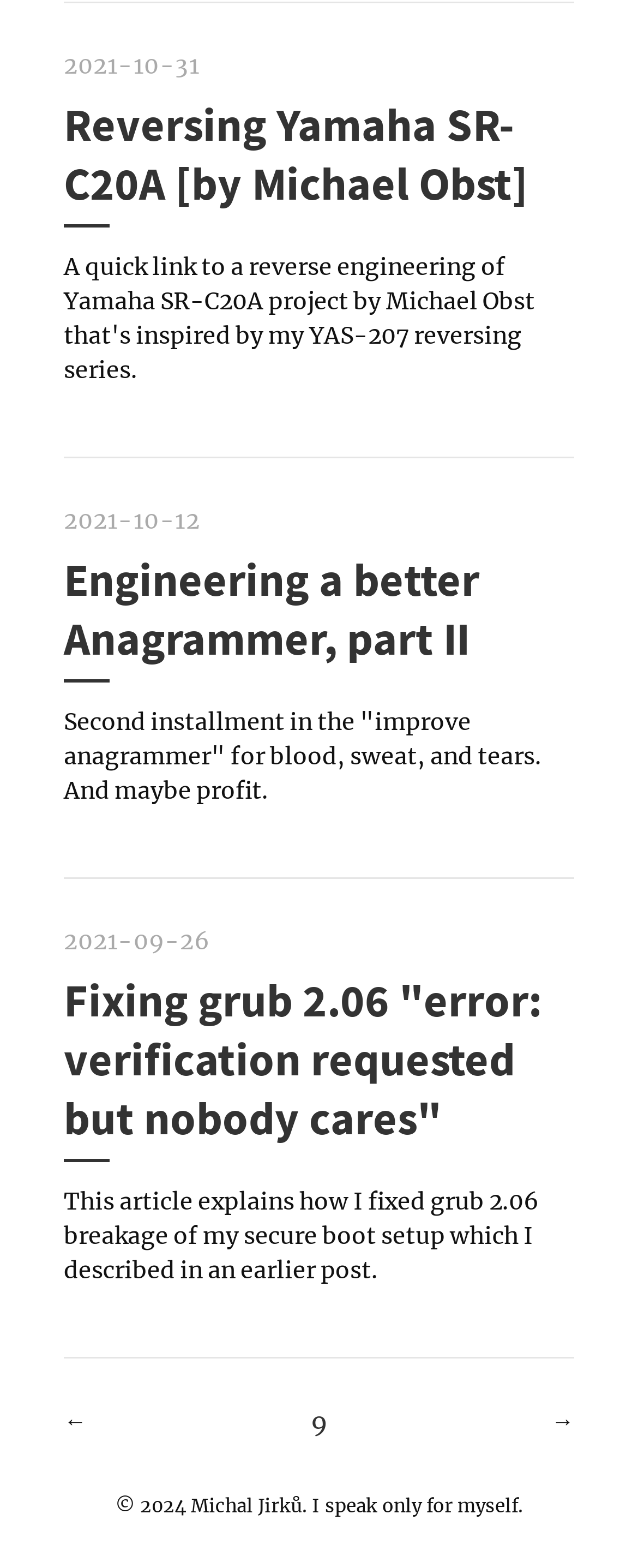Based on the image, please respond to the question with as much detail as possible:
What is the topic of the first article?

I found the link element [18] with the text 'Reversing Yamaha SR-C20A [by Michael Obst]' which suggests that the topic of the first article is related to reversing Yamaha SR-C20A.